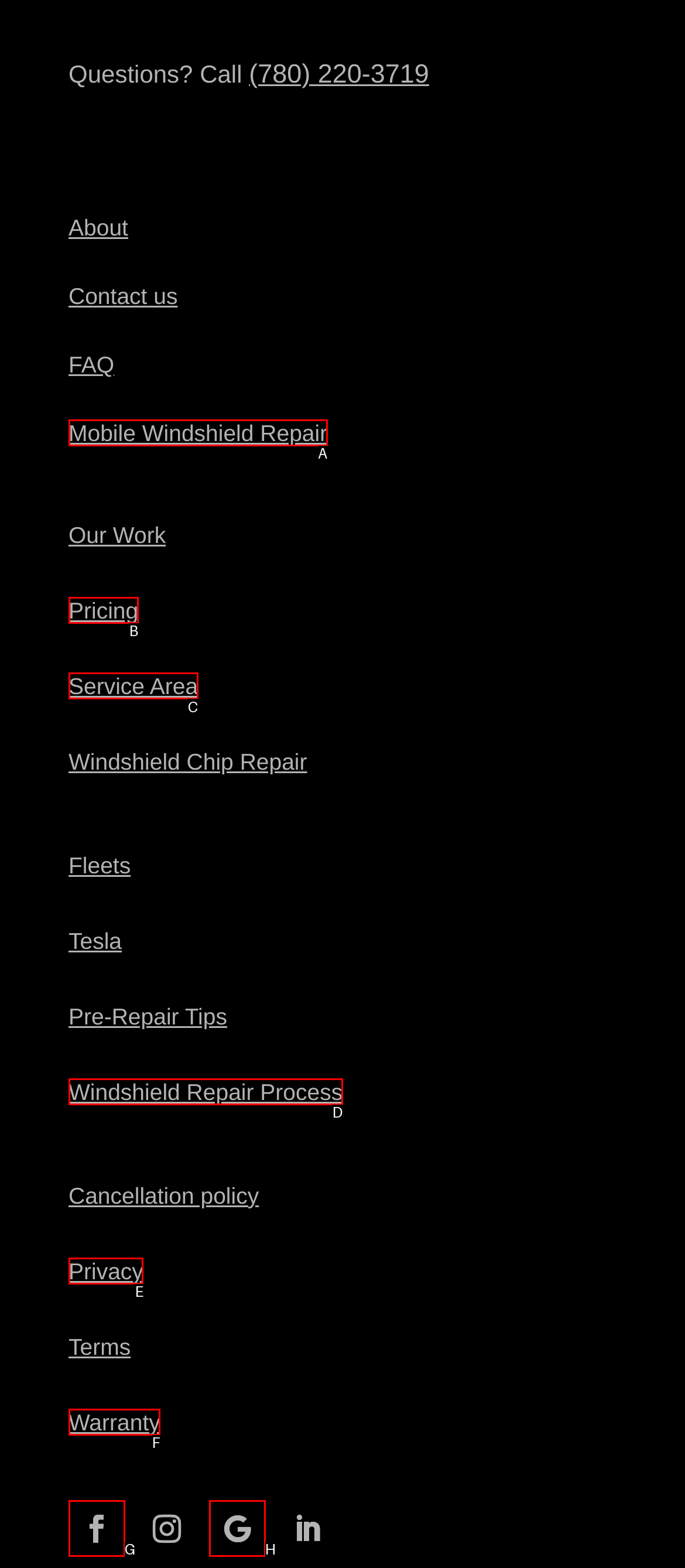Determine which HTML element I should select to execute the task: Check the service area
Reply with the corresponding option's letter from the given choices directly.

C